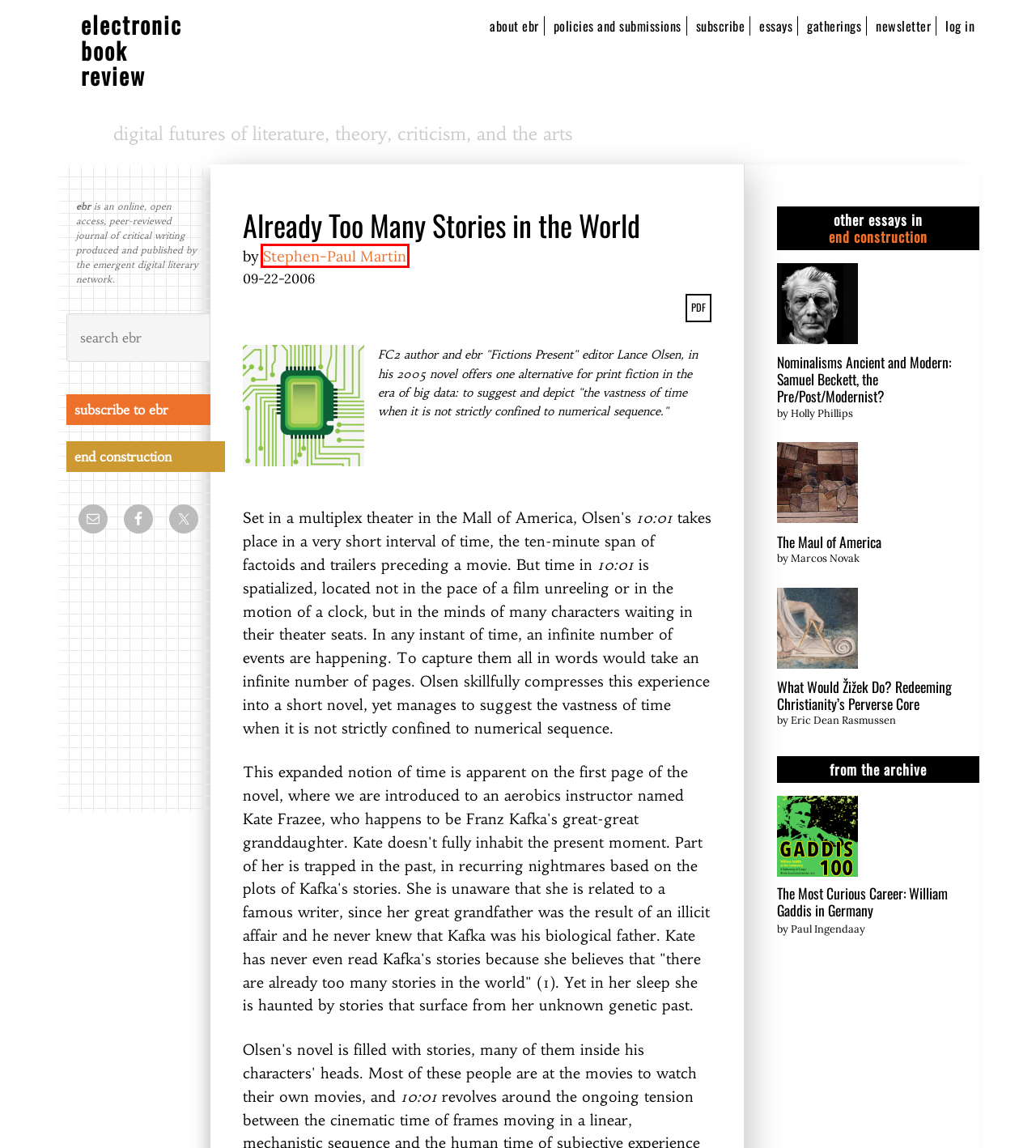You are given a screenshot of a webpage with a red rectangle bounding box around an element. Choose the best webpage description that matches the page after clicking the element in the bounding box. Here are the candidates:
A. Front Page › electronic book review
B. newsletter › electronic book review
C. end construction › electronic book review
D. What Would Žižek Do? Redeeming Christianity’s Perverse Core › electronic book review
E. policies and submissions › electronic book review
F. The Maul of America › electronic book review
G. Stephen-Paul Martin › electronic book review
H. subscribe › electronic book review

G